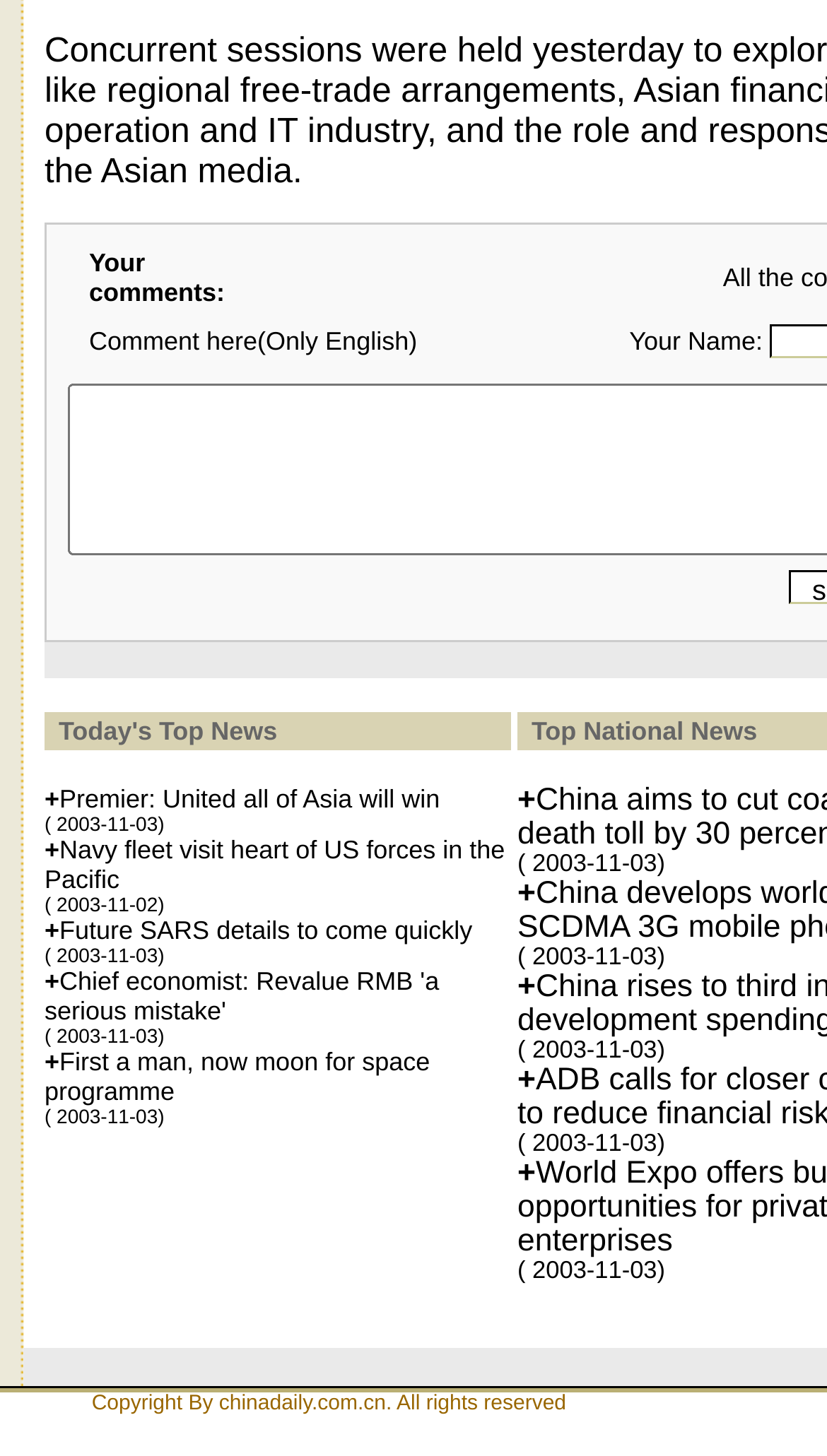From the details in the image, provide a thorough response to the question: What is the topic of the comments section?

The topic of the comments section can be inferred from the context of the webpage, which appears to be a news website. The comments section is labeled as 'Your comments:' and 'Comment here(Only English)', suggesting that users are expected to comment on news articles.